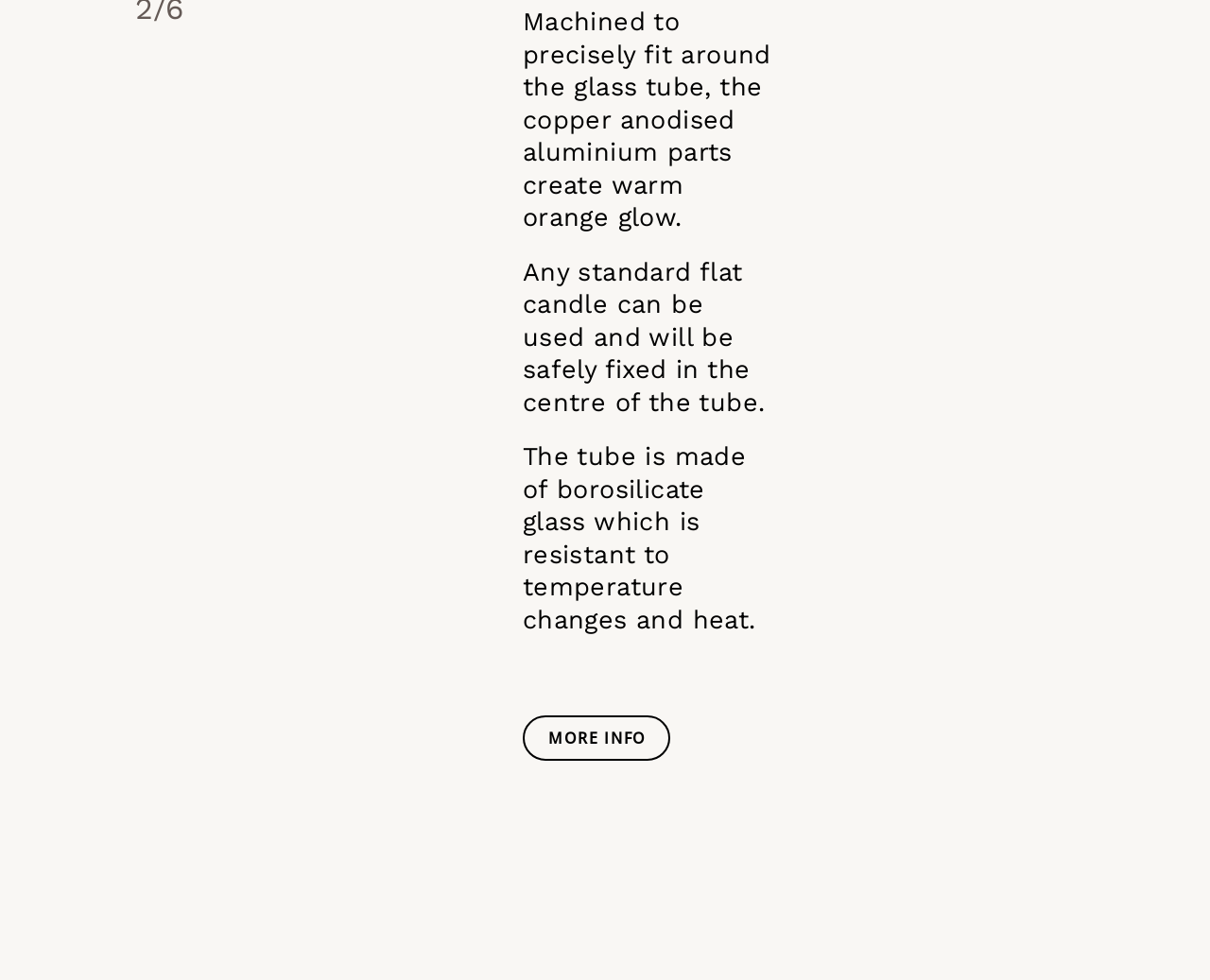Please provide the bounding box coordinate of the region that matches the element description: MORE INFO. Coordinates should be in the format (top-left x, top-left y, bottom-right x, bottom-right y) and all values should be between 0 and 1.

[0.433, 0.732, 0.554, 0.775]